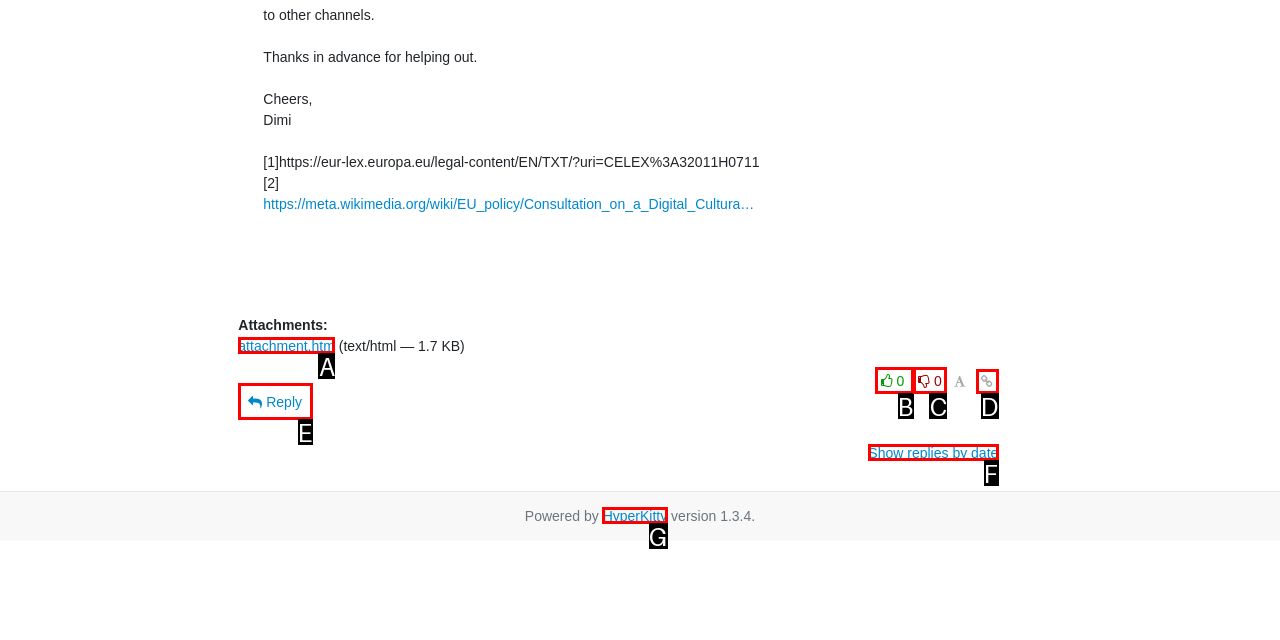From the given options, find the HTML element that fits the description: Show replies by date. Reply with the letter of the chosen element.

F